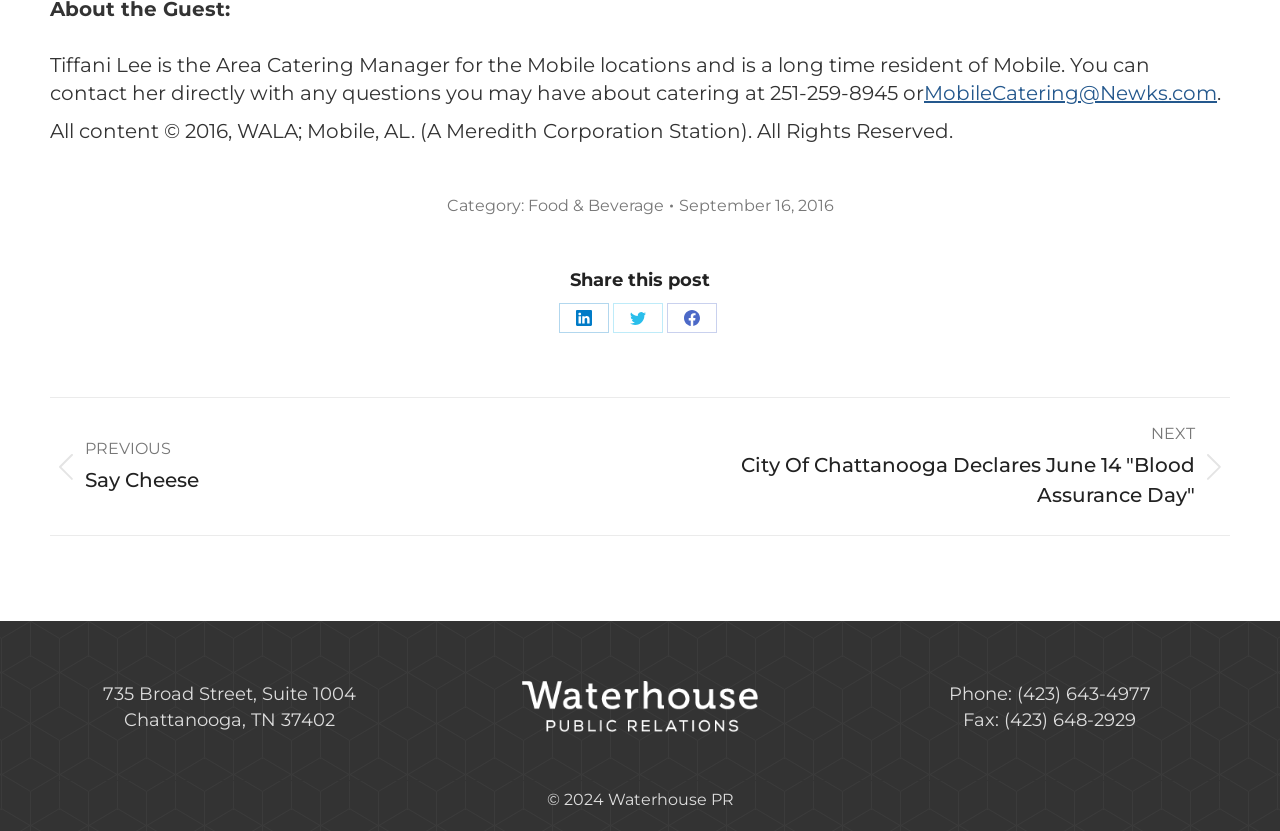What is the address of the location?
Identify the answer in the screenshot and reply with a single word or phrase.

735 Broad Street, Suite 1004